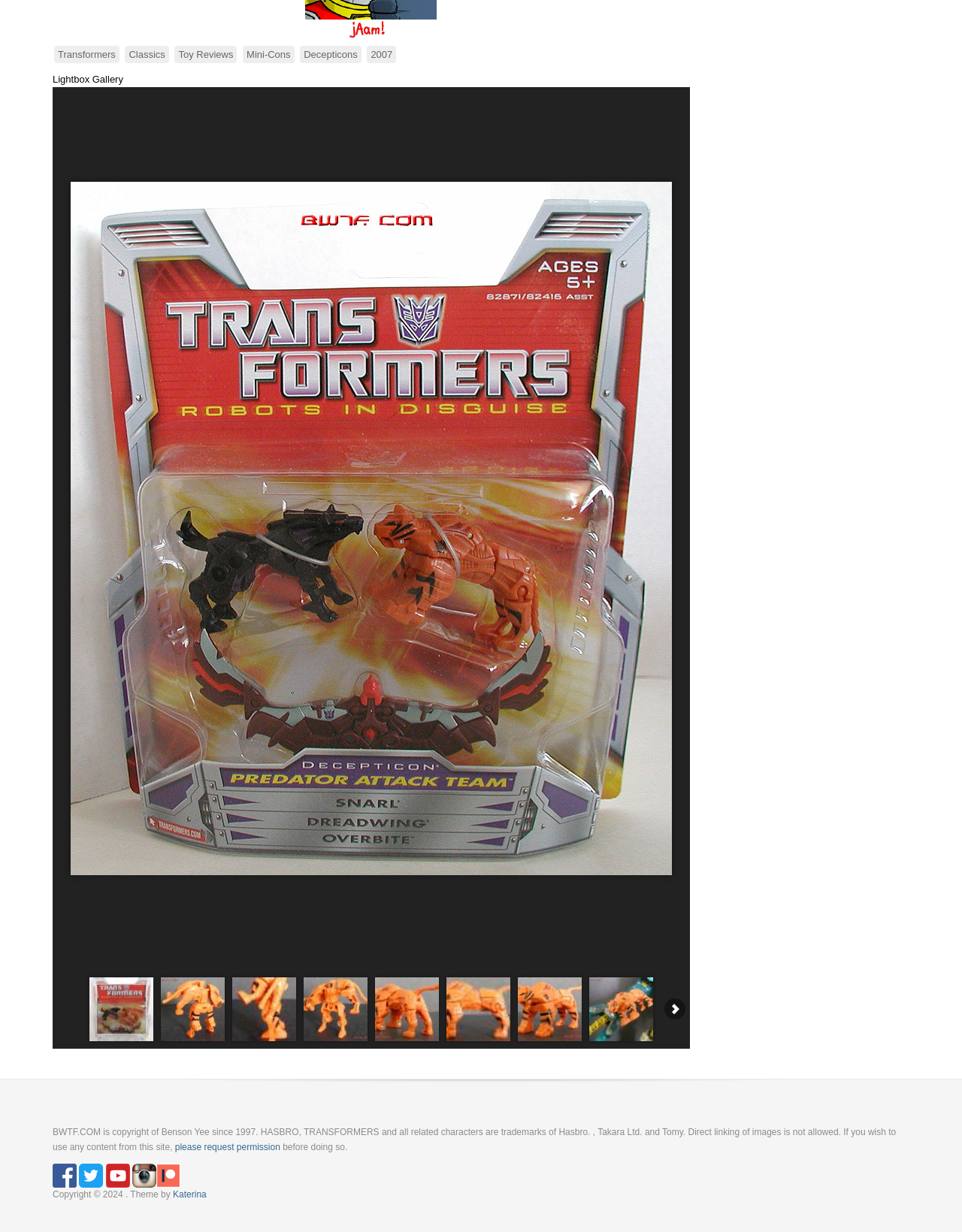Specify the bounding box coordinates of the area to click in order to execute this command: 'open the 'Classics' page'. The coordinates should consist of four float numbers ranging from 0 to 1, and should be formatted as [left, top, right, bottom].

[0.13, 0.037, 0.176, 0.051]